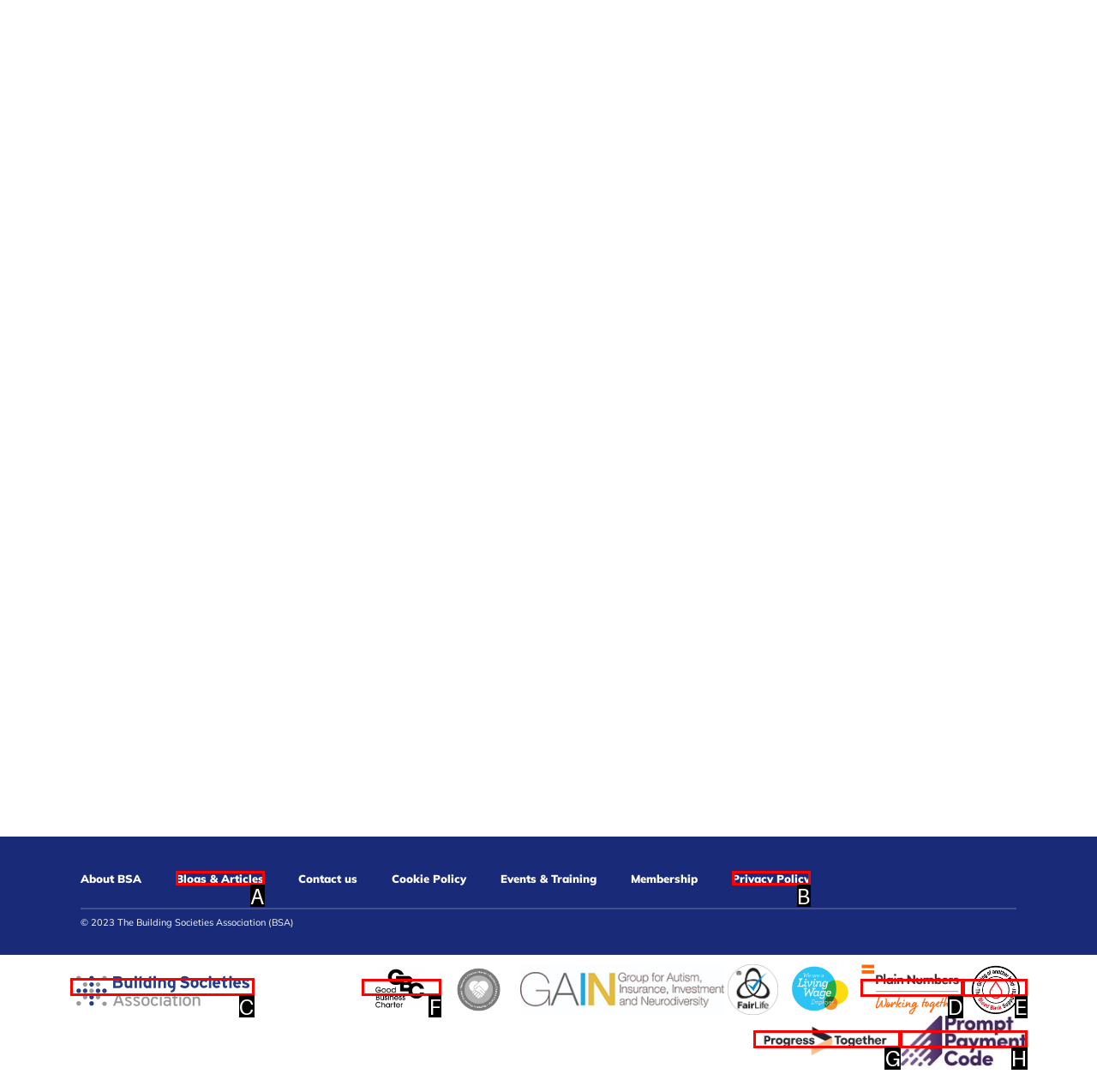Tell me which element should be clicked to achieve the following objective: Learn about the Good Business Charter
Reply with the letter of the correct option from the displayed choices.

F